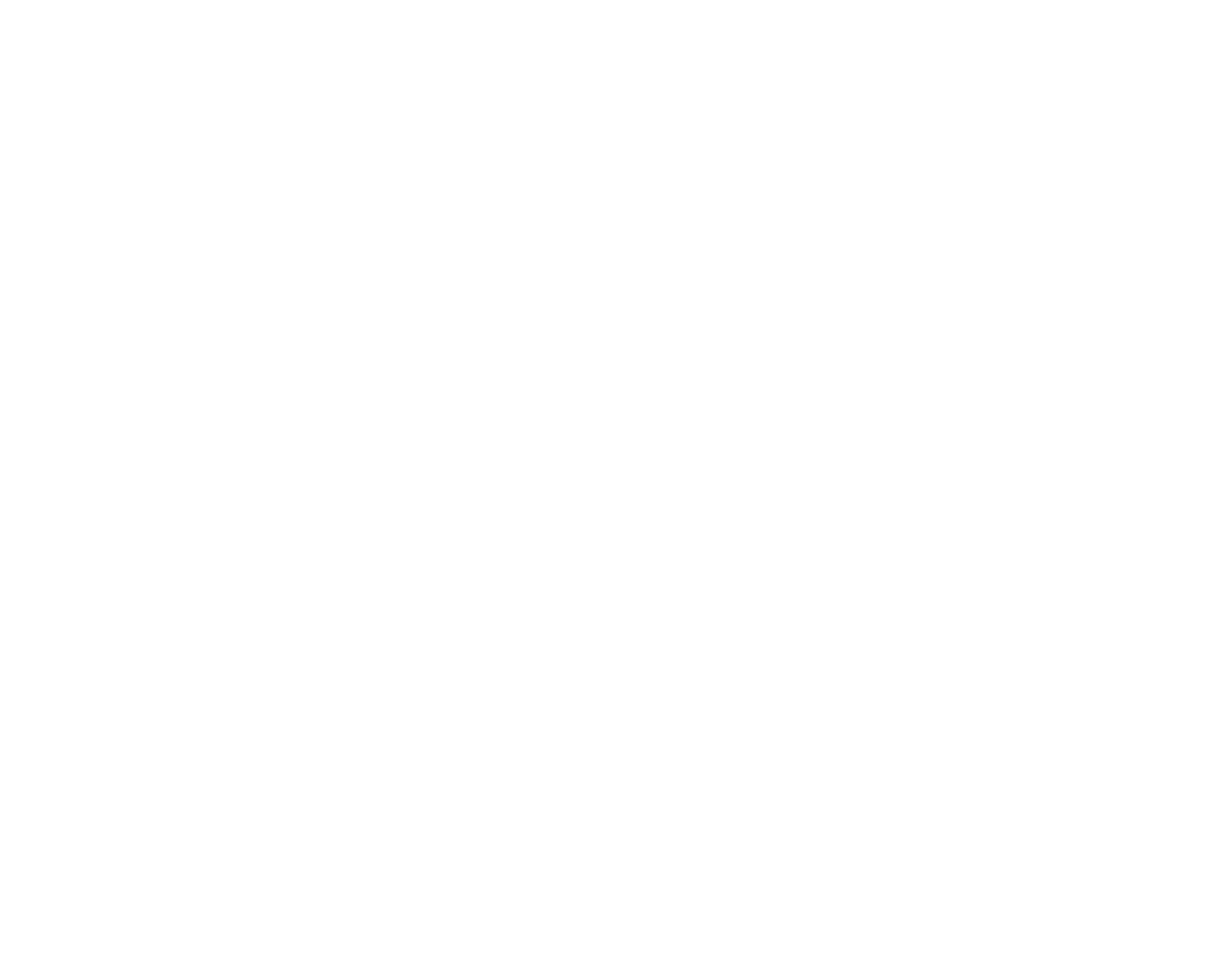Given the element description, predict the bounding box coordinates in the format (top-left x, top-left y, bottom-right x, bottom-right y). Make sure all values are between 0 and 1. Here is the element description: parent_node: ARTICLE aria-label="Next slide"

[0.918, 0.051, 0.965, 0.109]